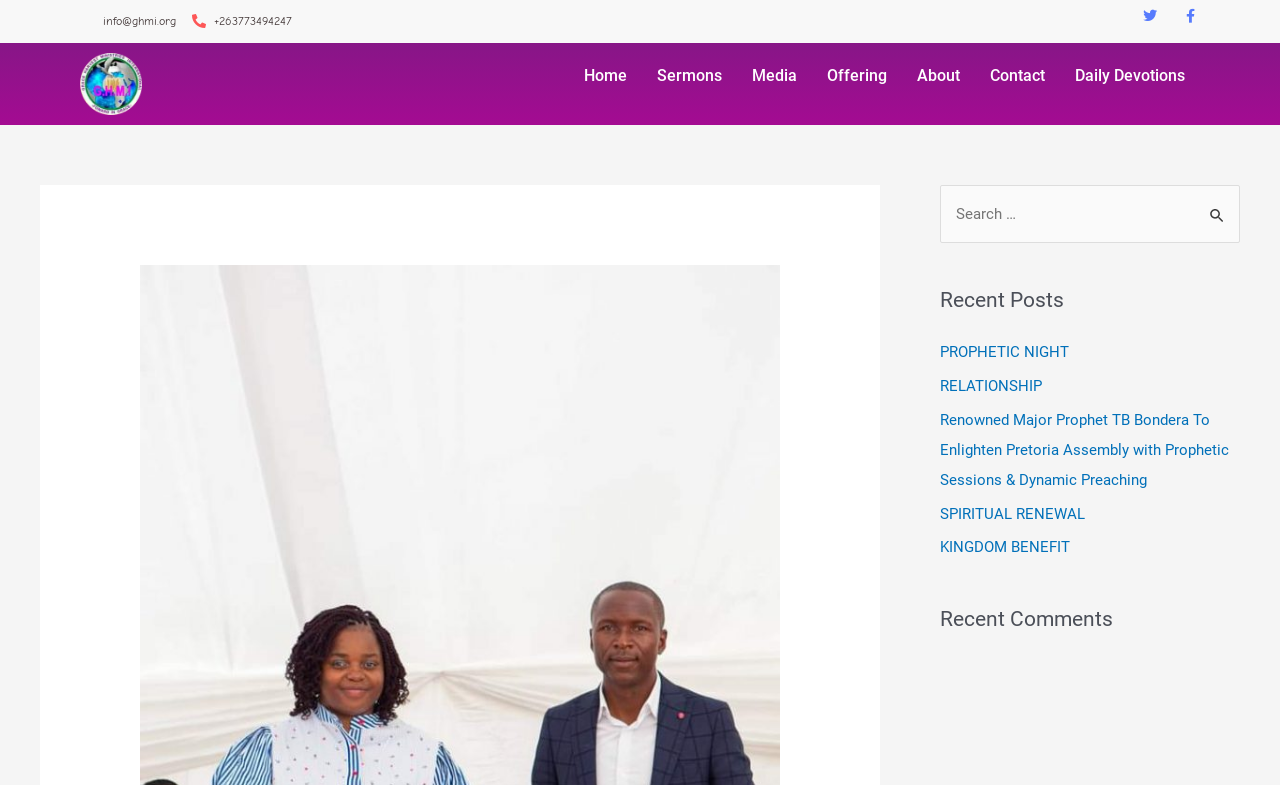What is the function of the button with a magnifying glass icon?
Using the screenshot, give a one-word or short phrase answer.

Search